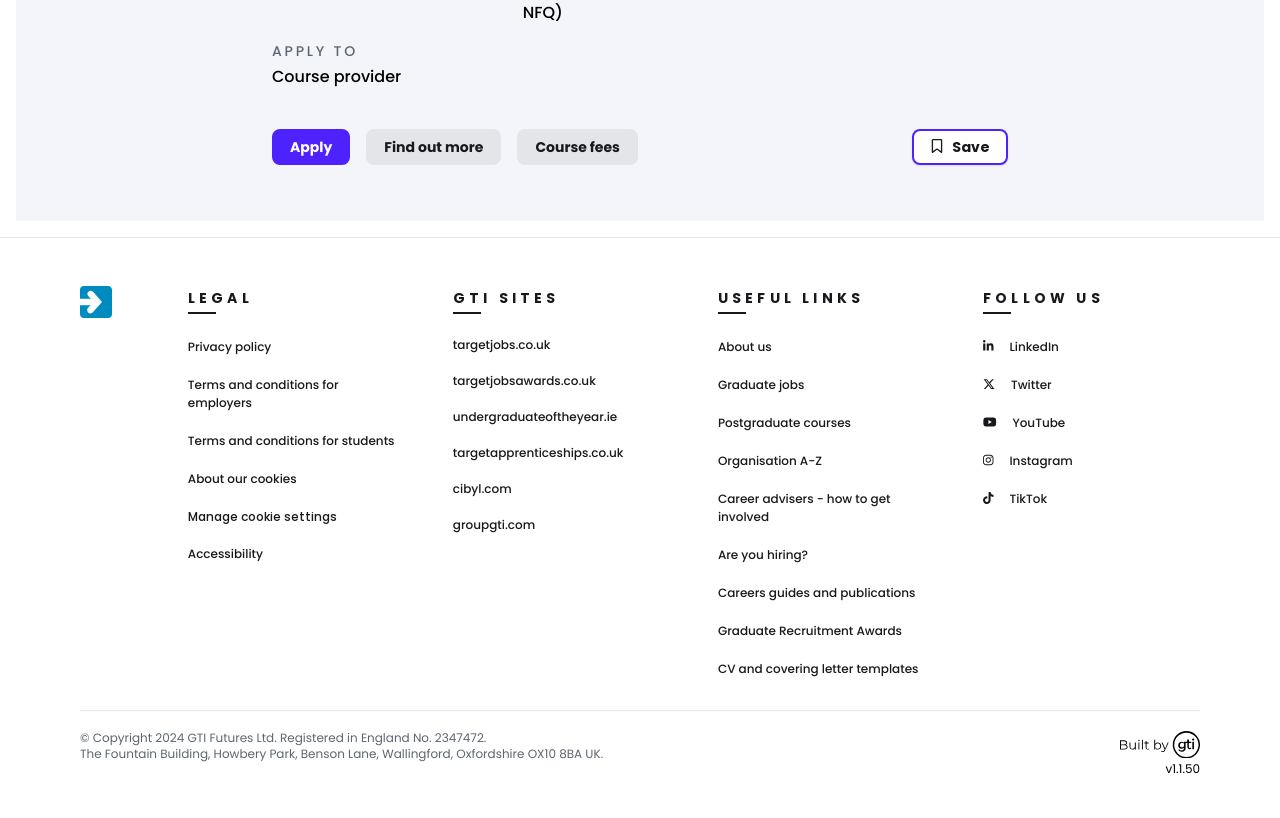Using the information in the image, give a comprehensive answer to the question: 
What is the version of the webpage?

The webpage displays the text 'v1.1.50' at the bottom, indicating that this is the version number of the webpage or the underlying software.